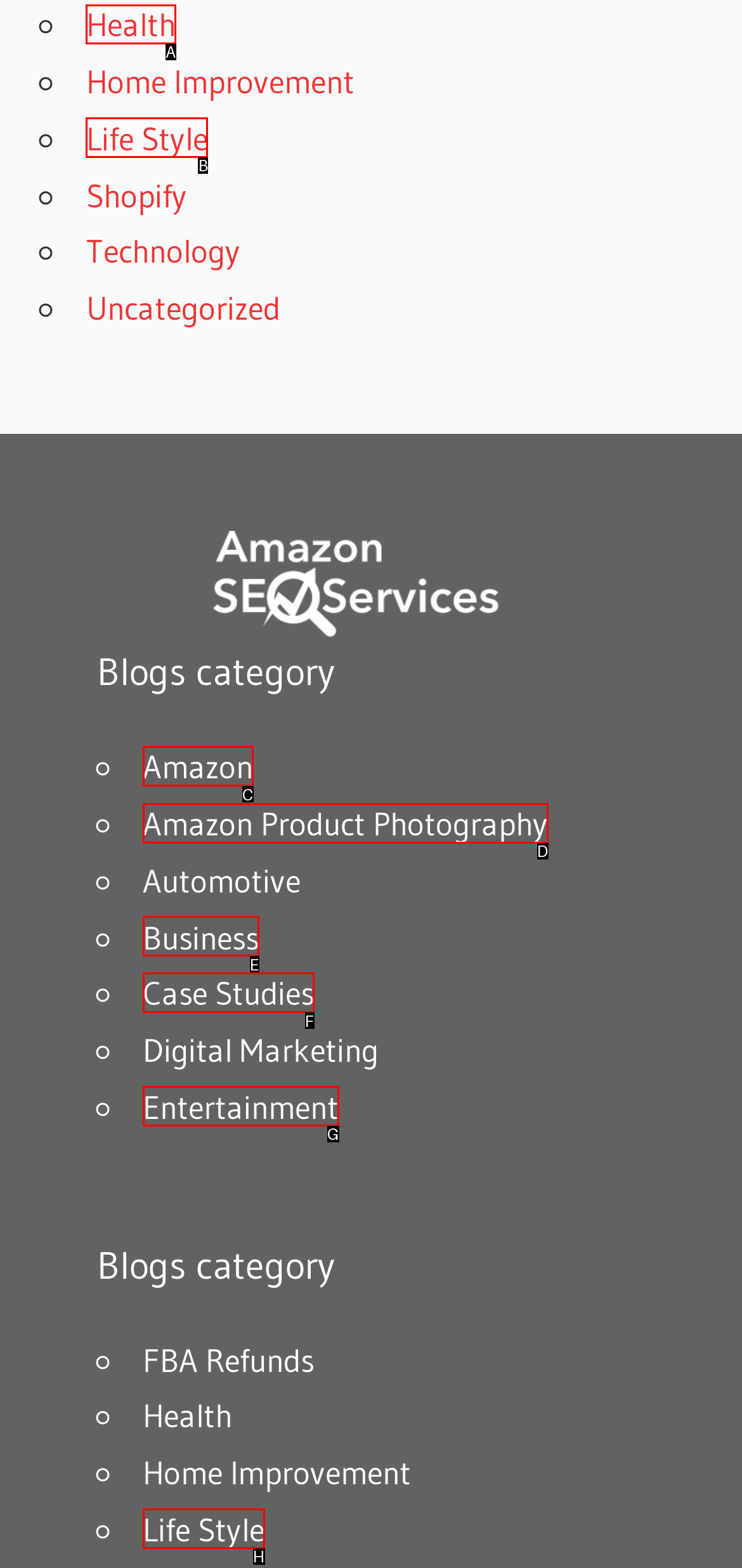Indicate which UI element needs to be clicked to fulfill the task: Click on Health
Answer with the letter of the chosen option from the available choices directly.

A